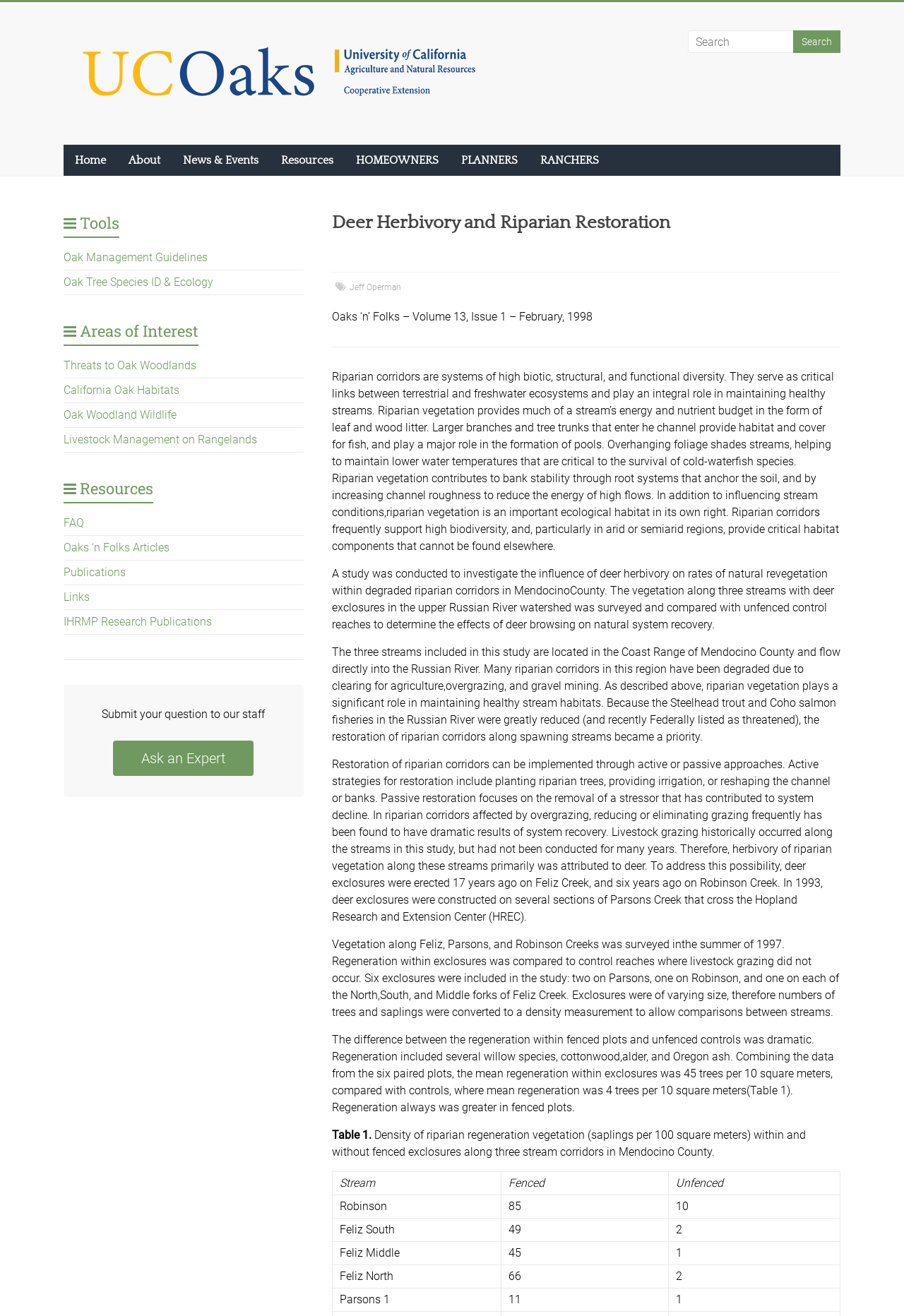Kindly determine the bounding box coordinates for the clickable area to achieve the given instruction: "Search".

[0.761, 0.023, 0.878, 0.04]